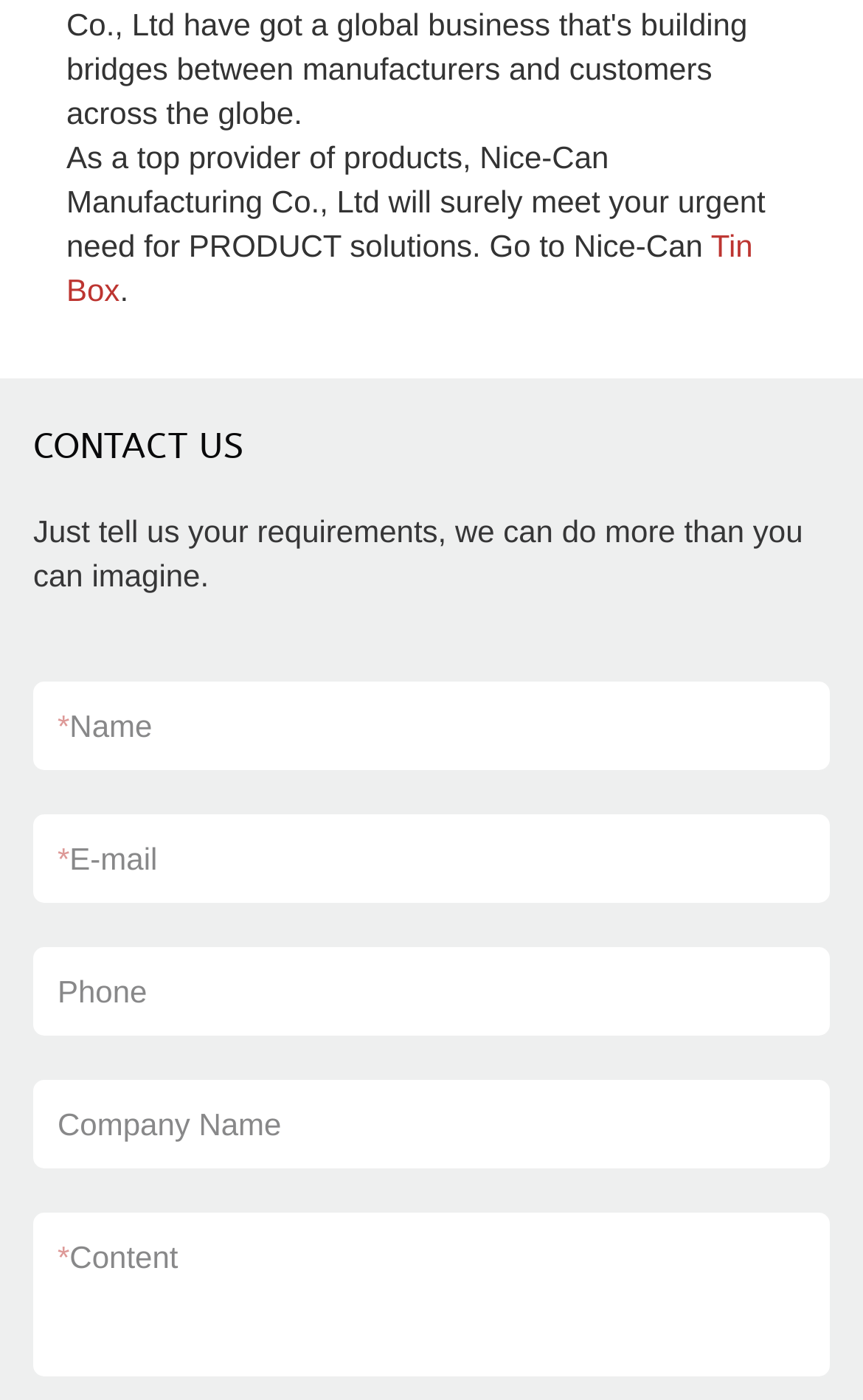Answer the following query concisely with a single word or phrase:
How many fields are there in the contact form?

5